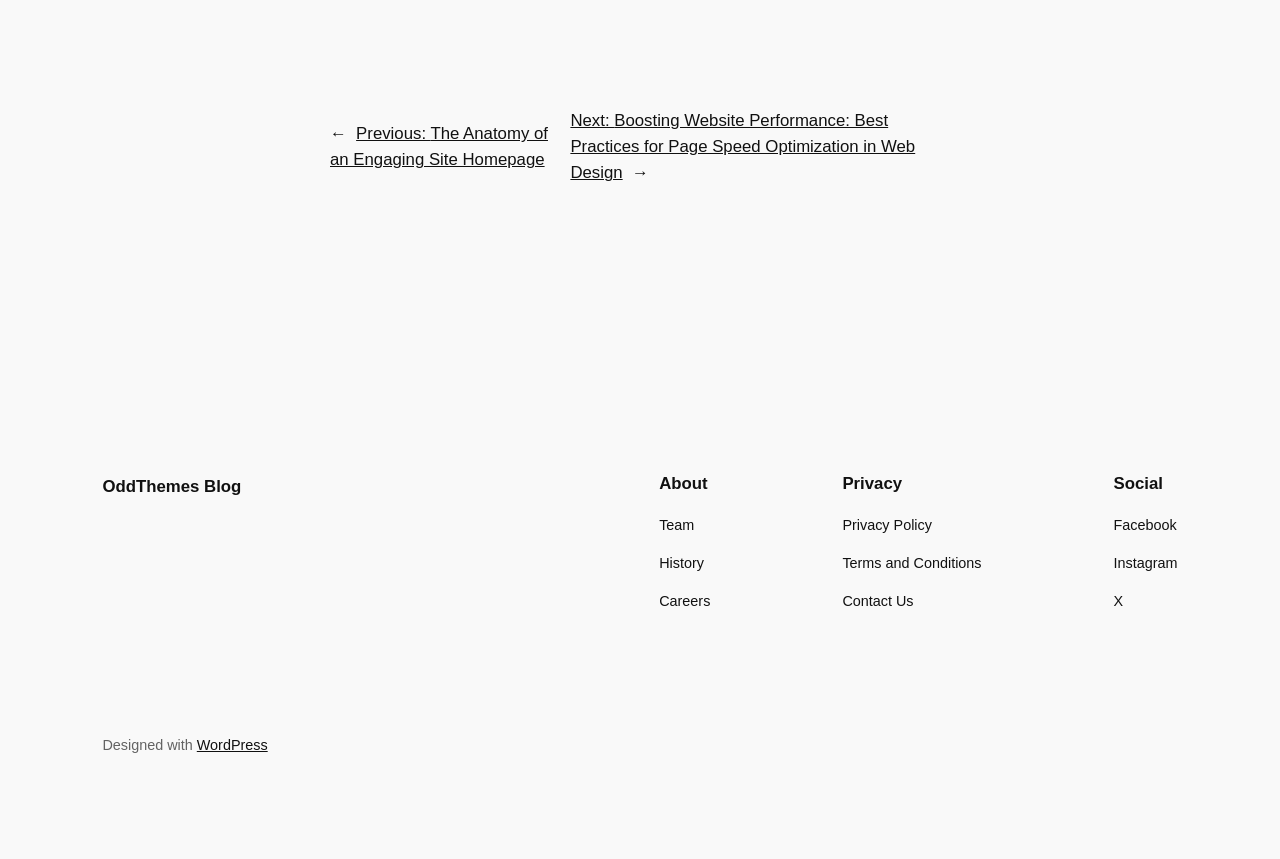Using the information in the image, could you please answer the following question in detail:
What platform was the website designed with?

At the bottom of the webpage, it is mentioned that the website was 'Designed with WordPress', indicating the platform used to create the website.